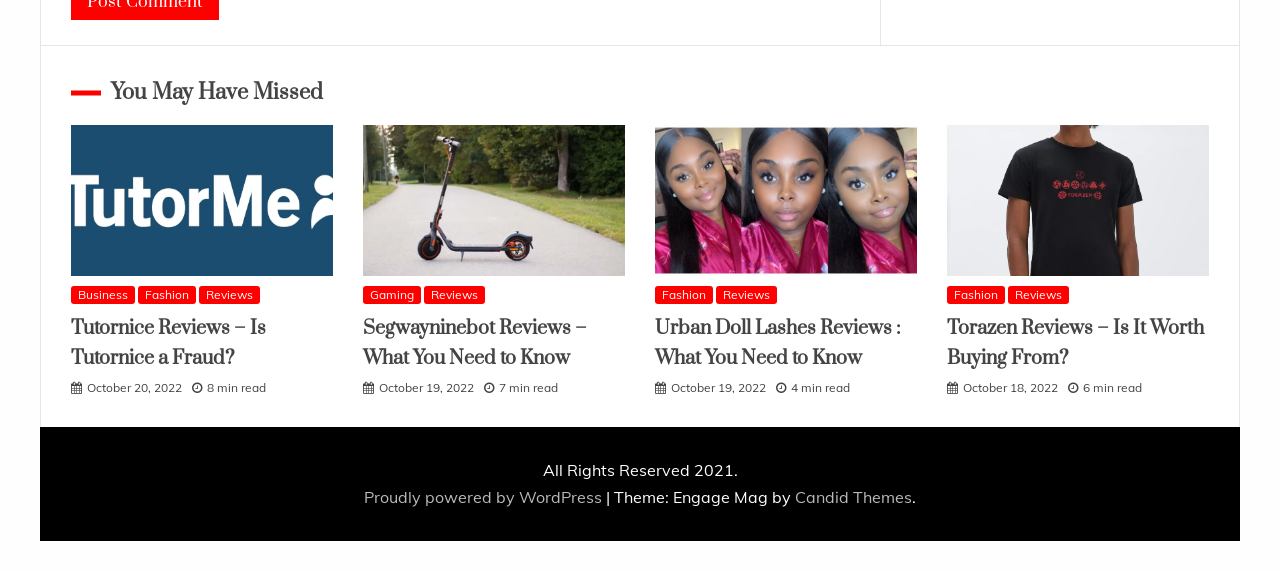Please examine the image and answer the question with a detailed explanation:
What is the theme of the website?

The theme of the website can be found at the bottom of the webpage. The StaticText 'Theme: Engage Mag by' with a bounding box of [0.48, 0.853, 0.621, 0.888] indicates that the theme of the website is Engage Mag.